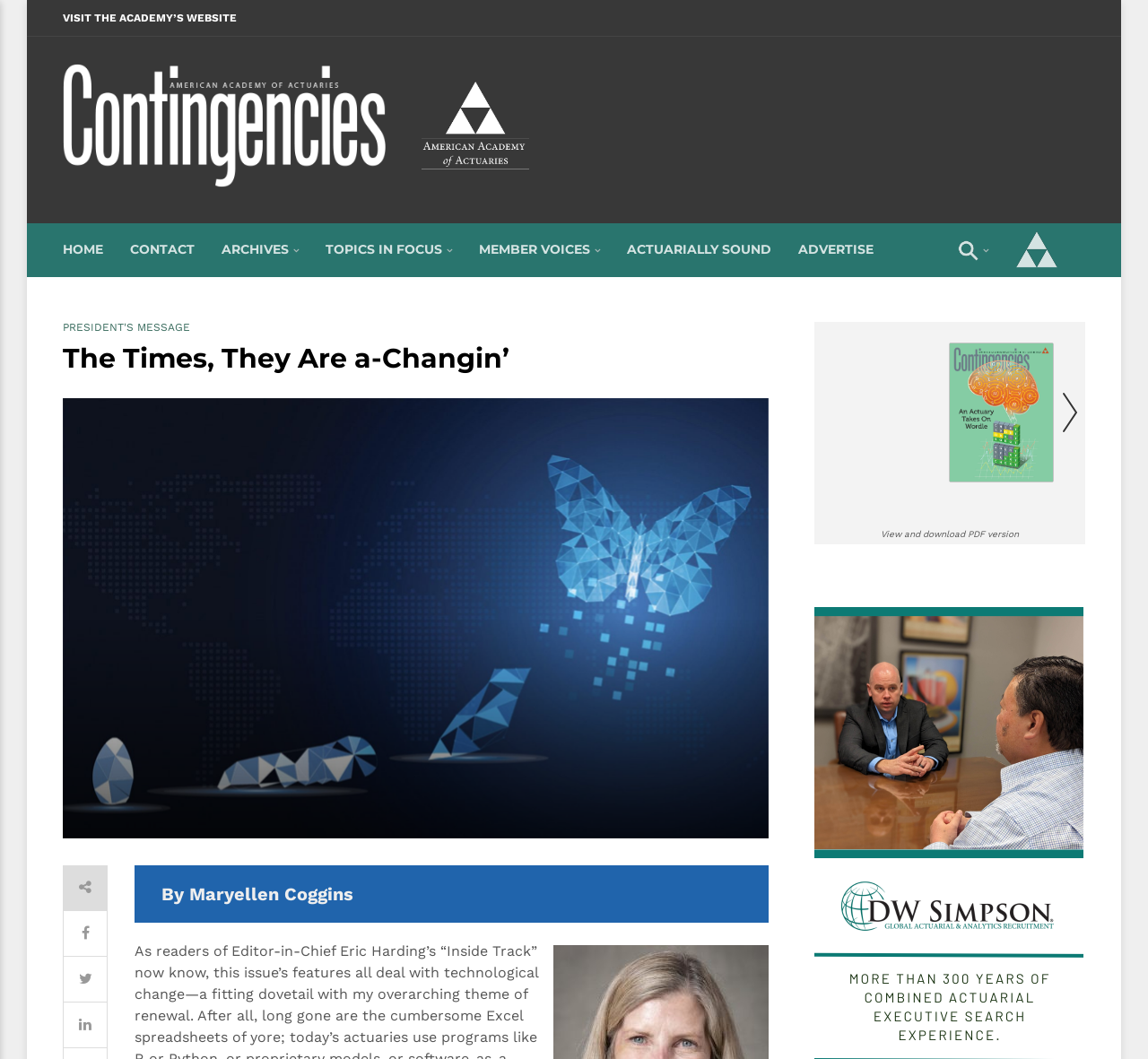Find the bounding box of the UI element described as follows: "Actuarially Sound".

[0.546, 0.211, 0.672, 0.262]